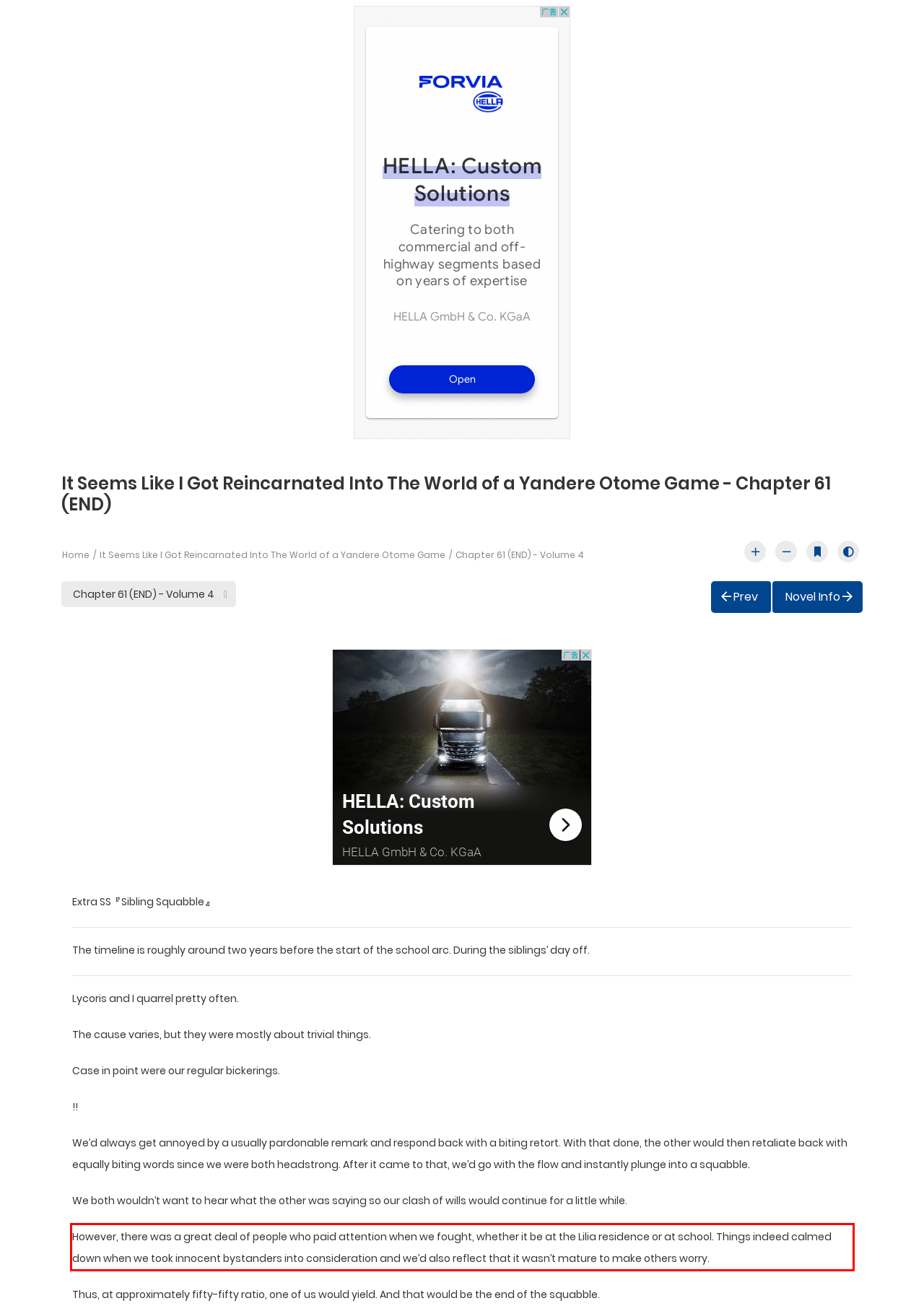You have a screenshot of a webpage, and there is a red bounding box around a UI element. Utilize OCR to extract the text within this red bounding box.

However, there was a great deal of people who paid attention when we fought, whether it be at the Lilia residence or at school. Things indeed calmed down when we took innocent bystanders into consideration and we’d also reflect that it wasn’t mature to make others worry.